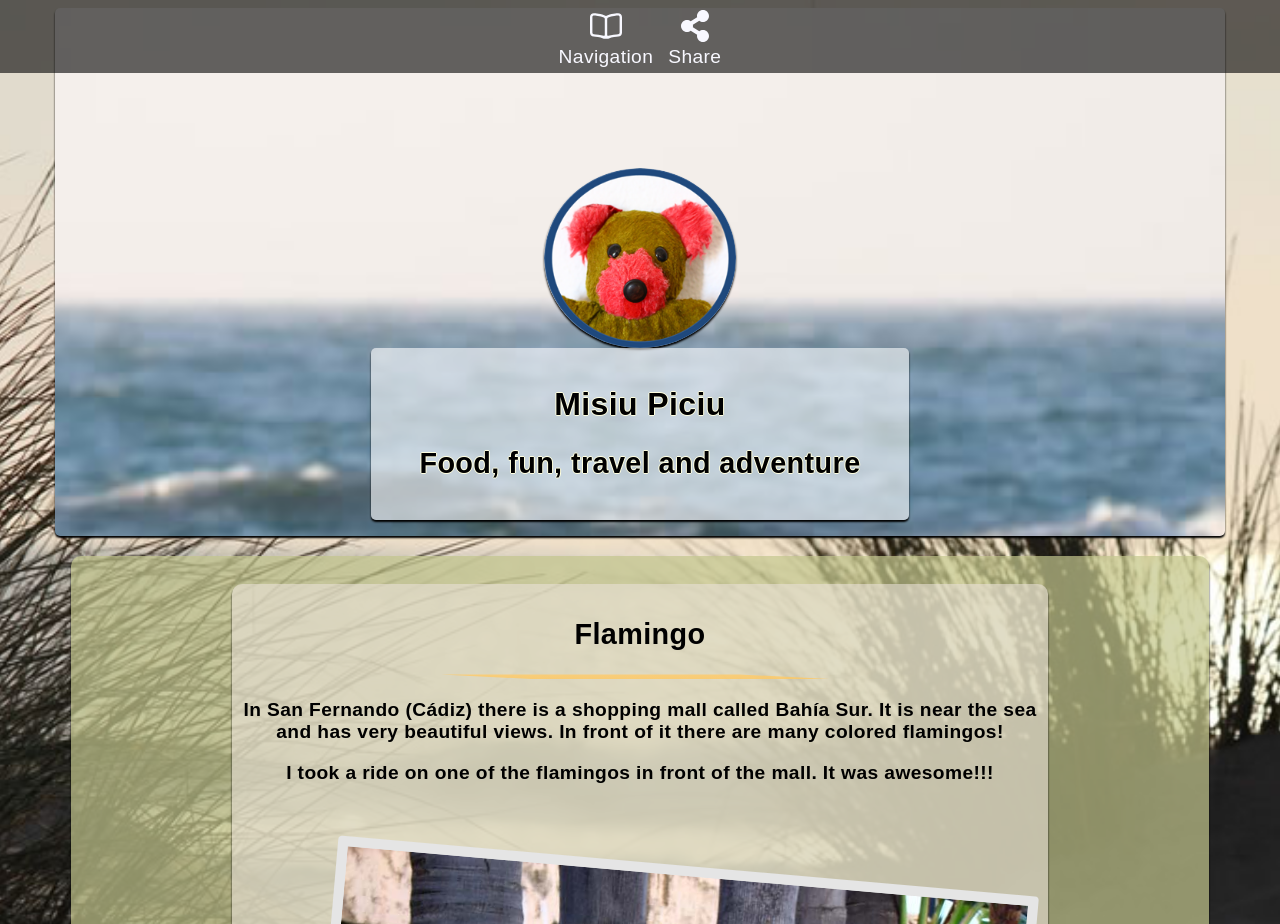What did the author do with a flamingo?
Kindly offer a comprehensive and detailed response to the question.

The answer can be found in the StaticText element which describes the author's experience as 'I took a ride on one of the flamingos in front of the mall.'